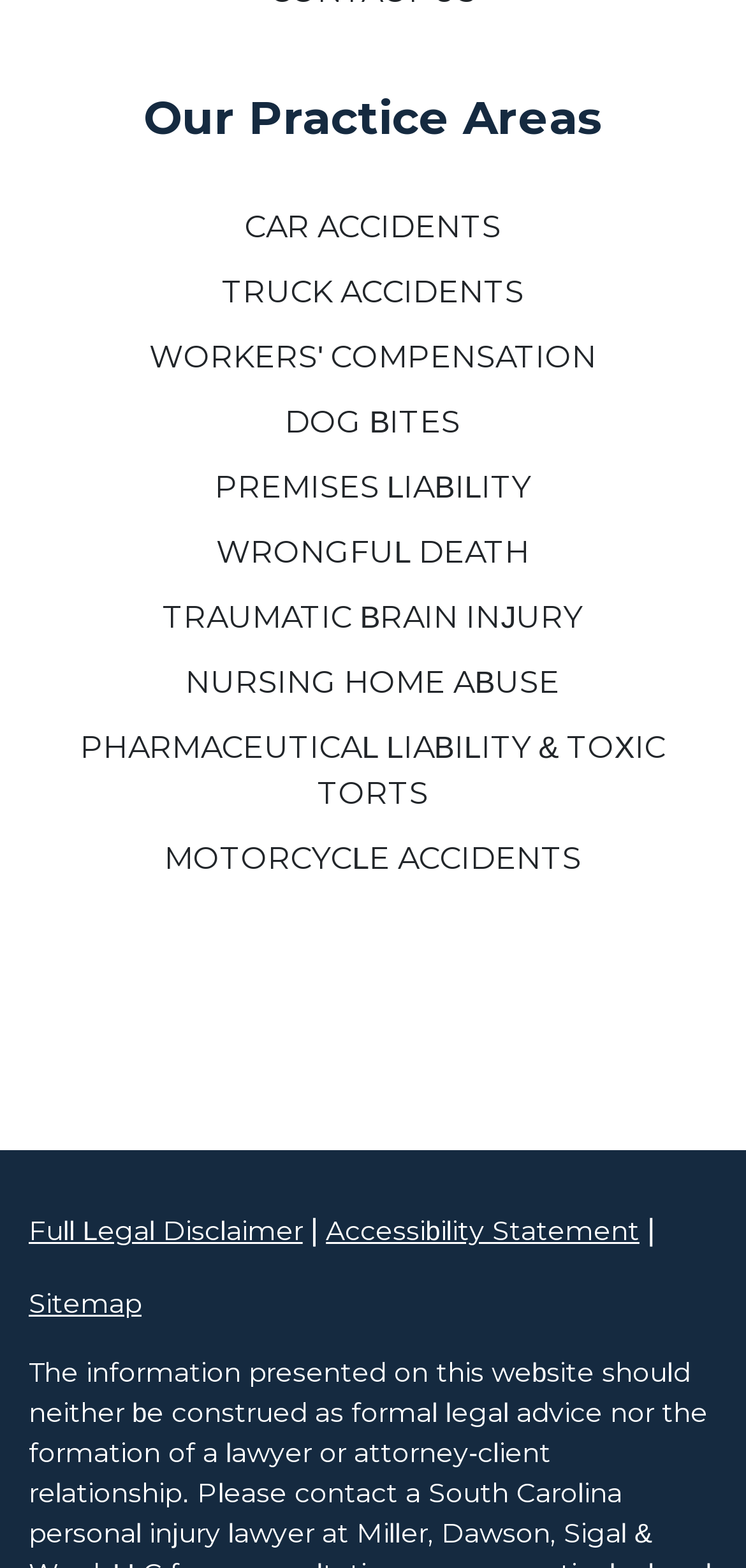Refer to the screenshot and give an in-depth answer to this question: What is the second link from the bottom?

I looked at the links at the bottom of the page and found that the second one from the bottom is 'Accessibility Statement', which is located between the '|' separator and the 'Sitemap' link.